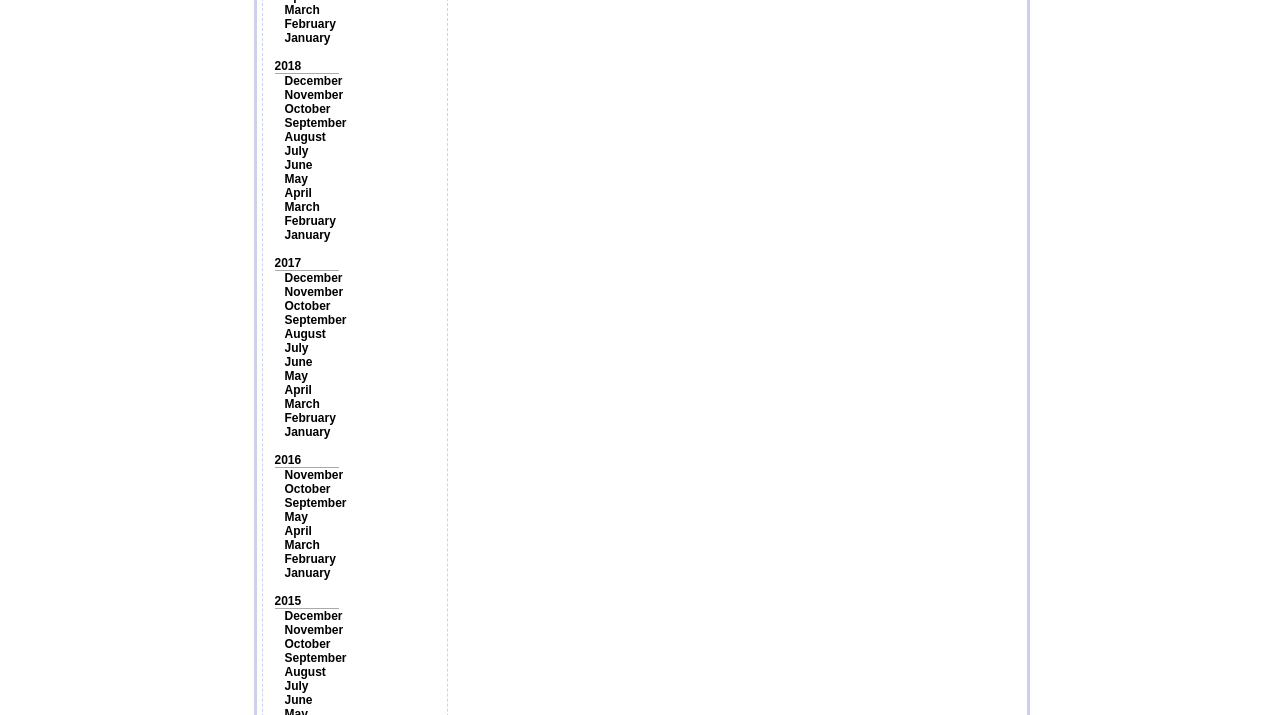How many links are there on the webpage?
Please describe in detail the information shown in the image to answer the question.

By counting the links on the webpage, I found that there are 36 links in total, each representing a month or a year, with its own bounding box coordinates and OCR text.